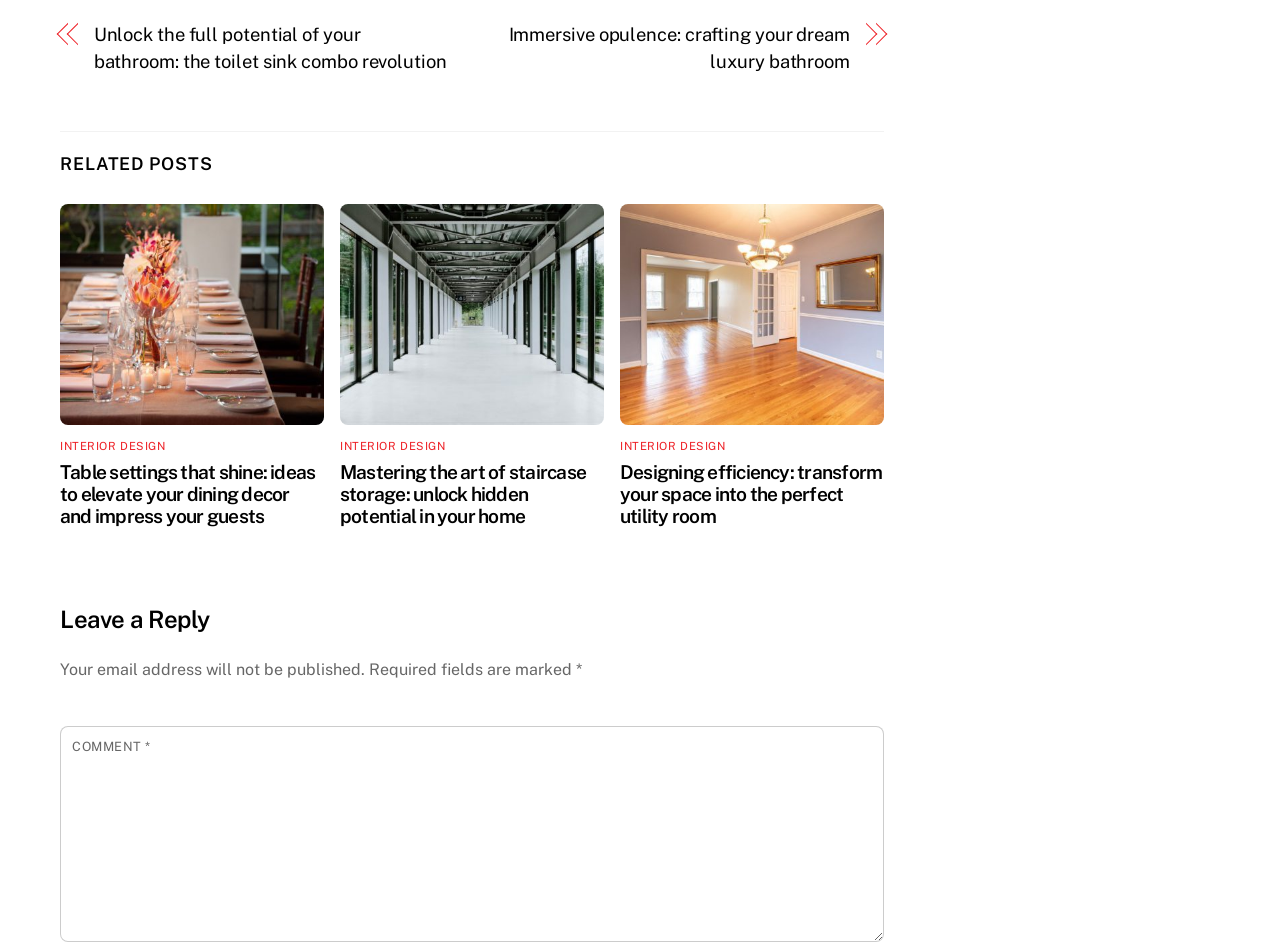Determine the bounding box coordinates of the clickable area required to perform the following instruction: "View the article about table settings". The coordinates should be represented as four float numbers between 0 and 1: [left, top, right, bottom].

[0.047, 0.215, 0.253, 0.447]